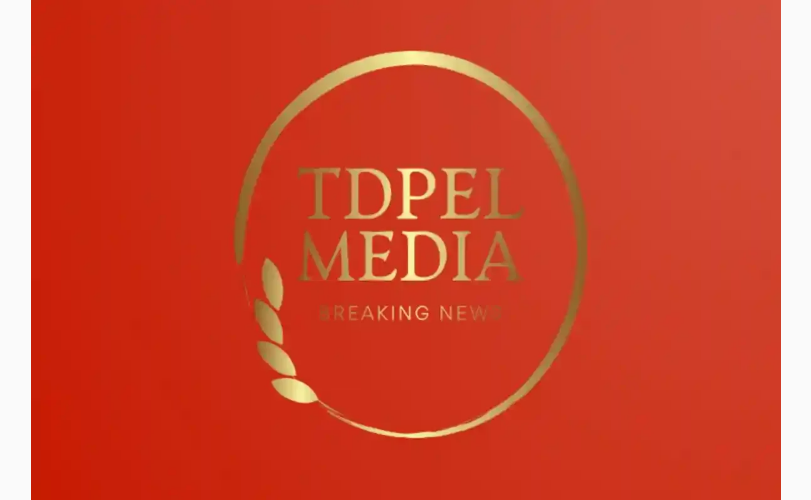What is the font style of the logo text?
Using the image, elaborate on the answer with as much detail as possible.

The font style of the logo text is described as 'bold, elegant' in the caption, conveying a sense of authority and professionalism.